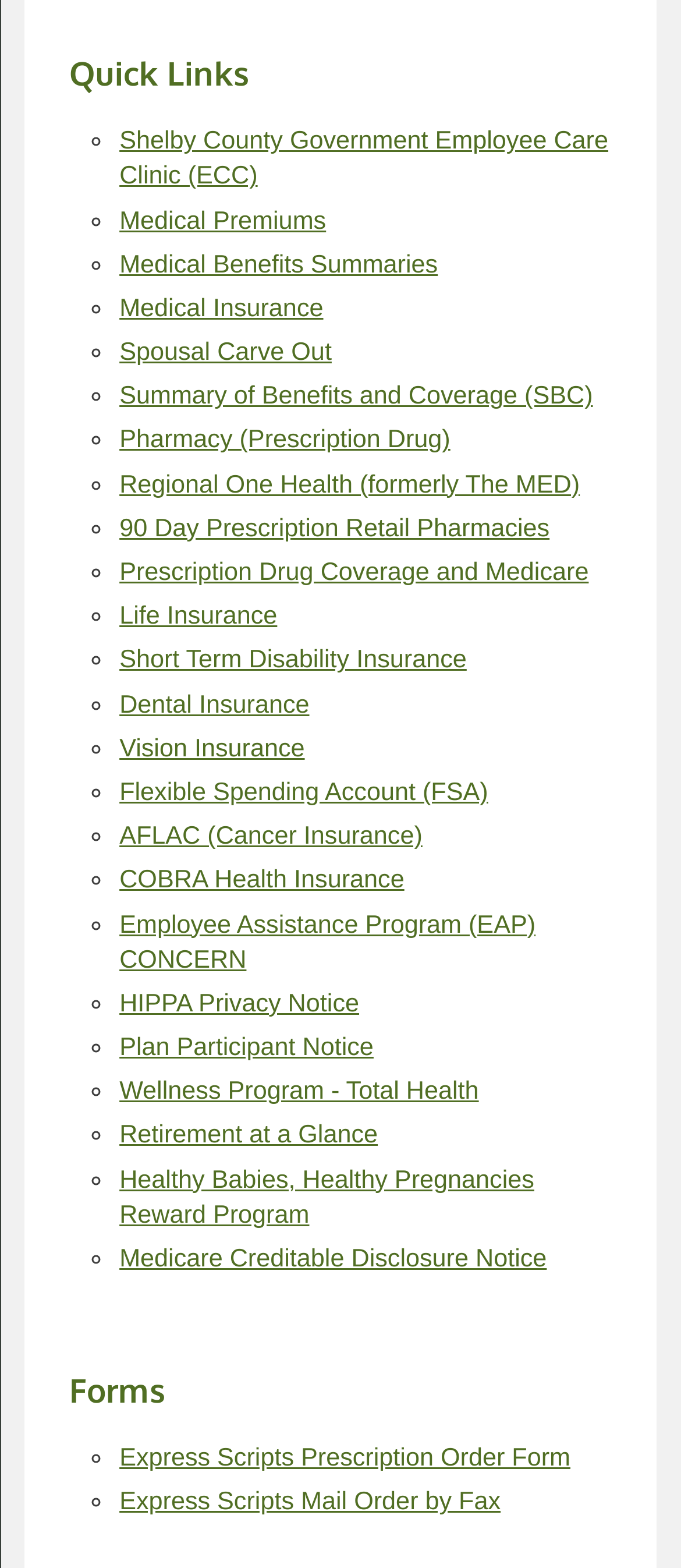Please specify the bounding box coordinates for the clickable region that will help you carry out the instruction: "Access Retirement at a Glance".

[0.175, 0.716, 0.555, 0.733]